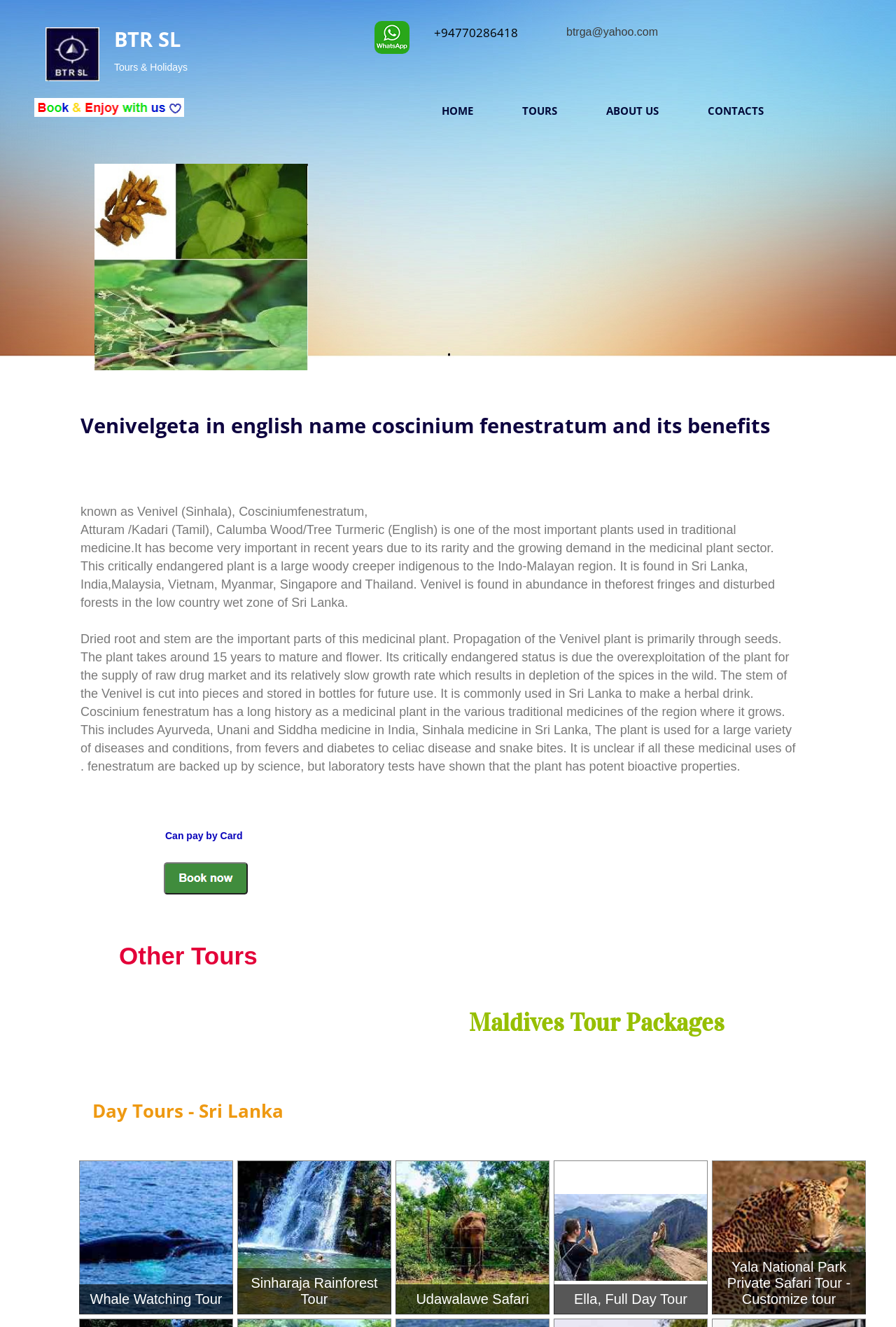Return the bounding box coordinates of the UI element that corresponds to this description: "Maldives Tour Packages". The coordinates must be given as four float numbers in the range of 0 and 1, [left, top, right, bottom].

[0.523, 0.759, 0.809, 0.782]